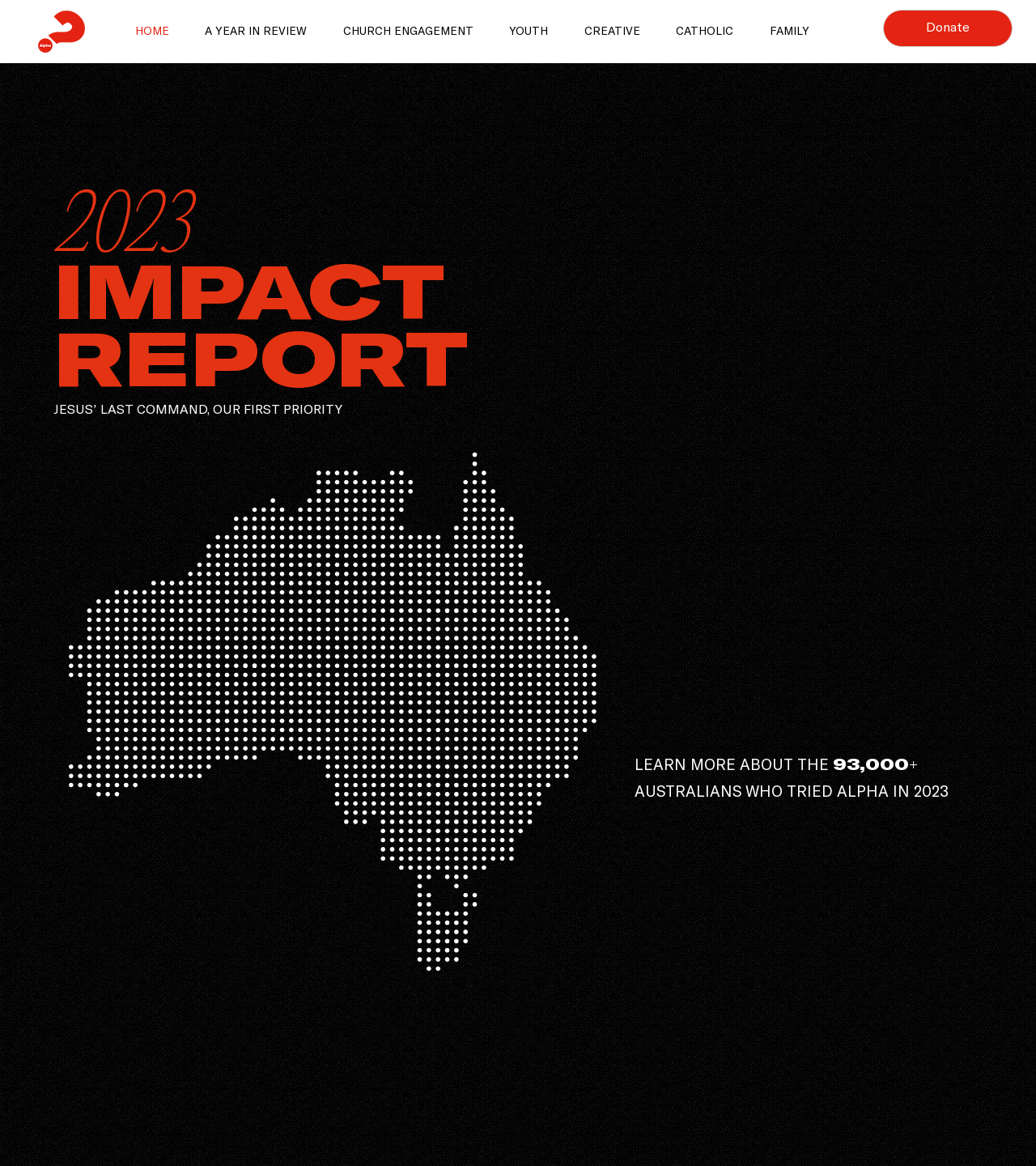Pinpoint the bounding box coordinates of the clickable area needed to execute the instruction: "click Donate". The coordinates should be specified as four float numbers between 0 and 1, i.e., [left, top, right, bottom].

[0.853, 0.008, 0.978, 0.04]